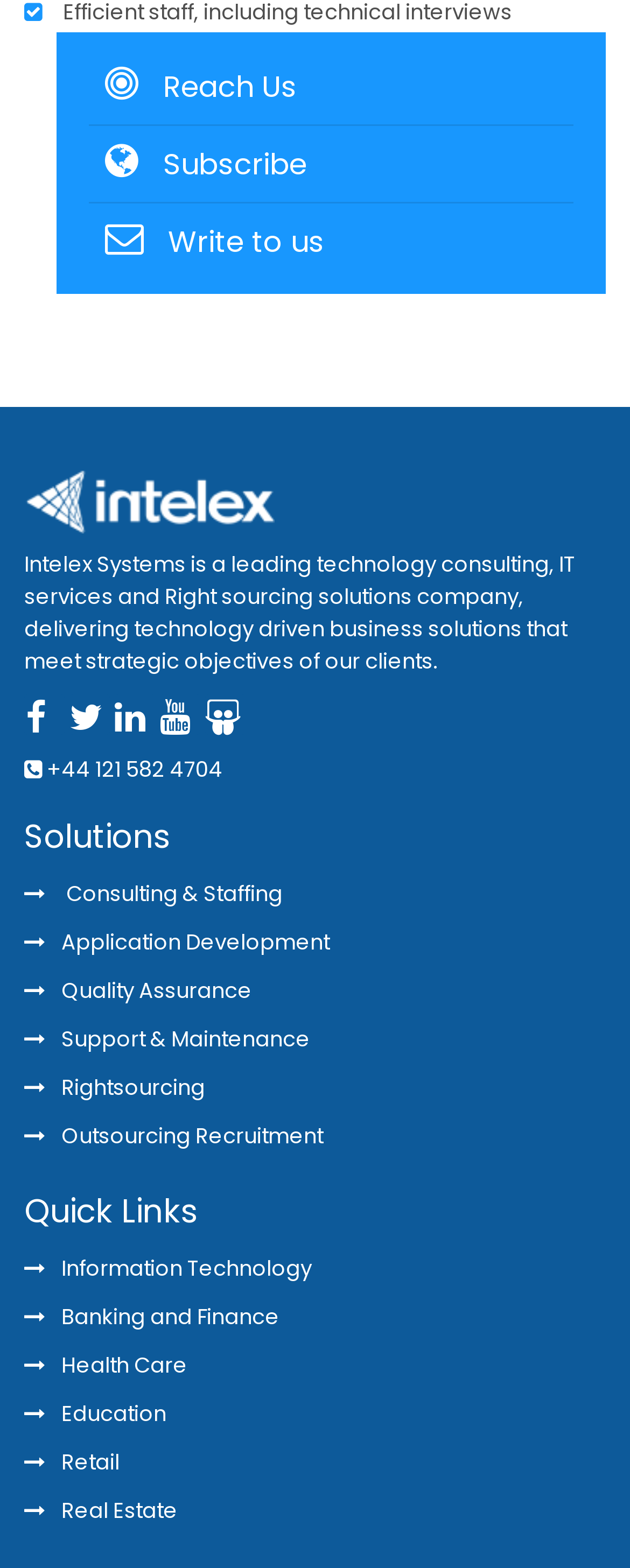How many social media links are there?
Answer with a single word or short phrase according to what you see in the image.

5